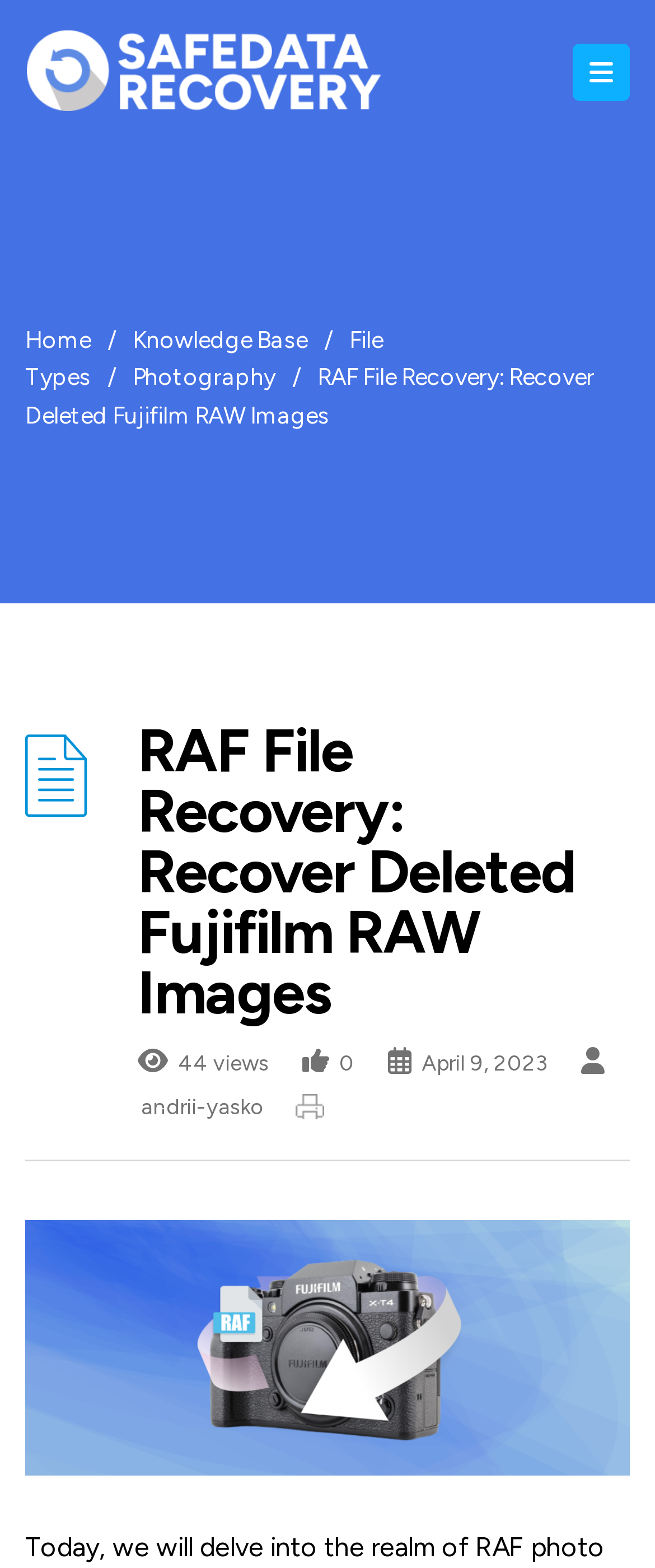Determine the main heading of the webpage and generate its text.

RAF File Recovery: Recover Deleted Fujifilm RAW Images